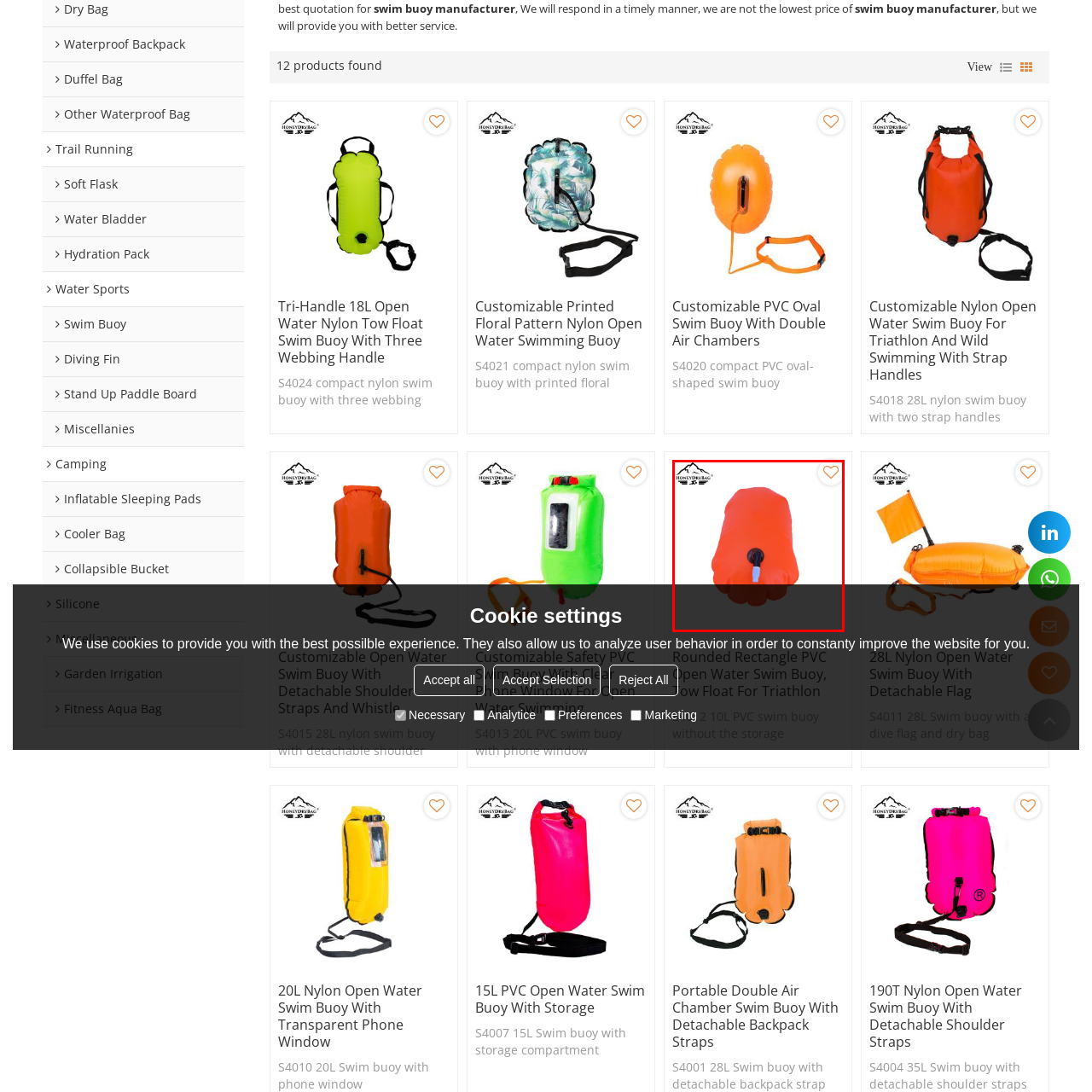Study the image inside the red outline, What is the purpose of the black valve at the buoy's base? 
Respond with a brief word or phrase.

Inflation and deflation